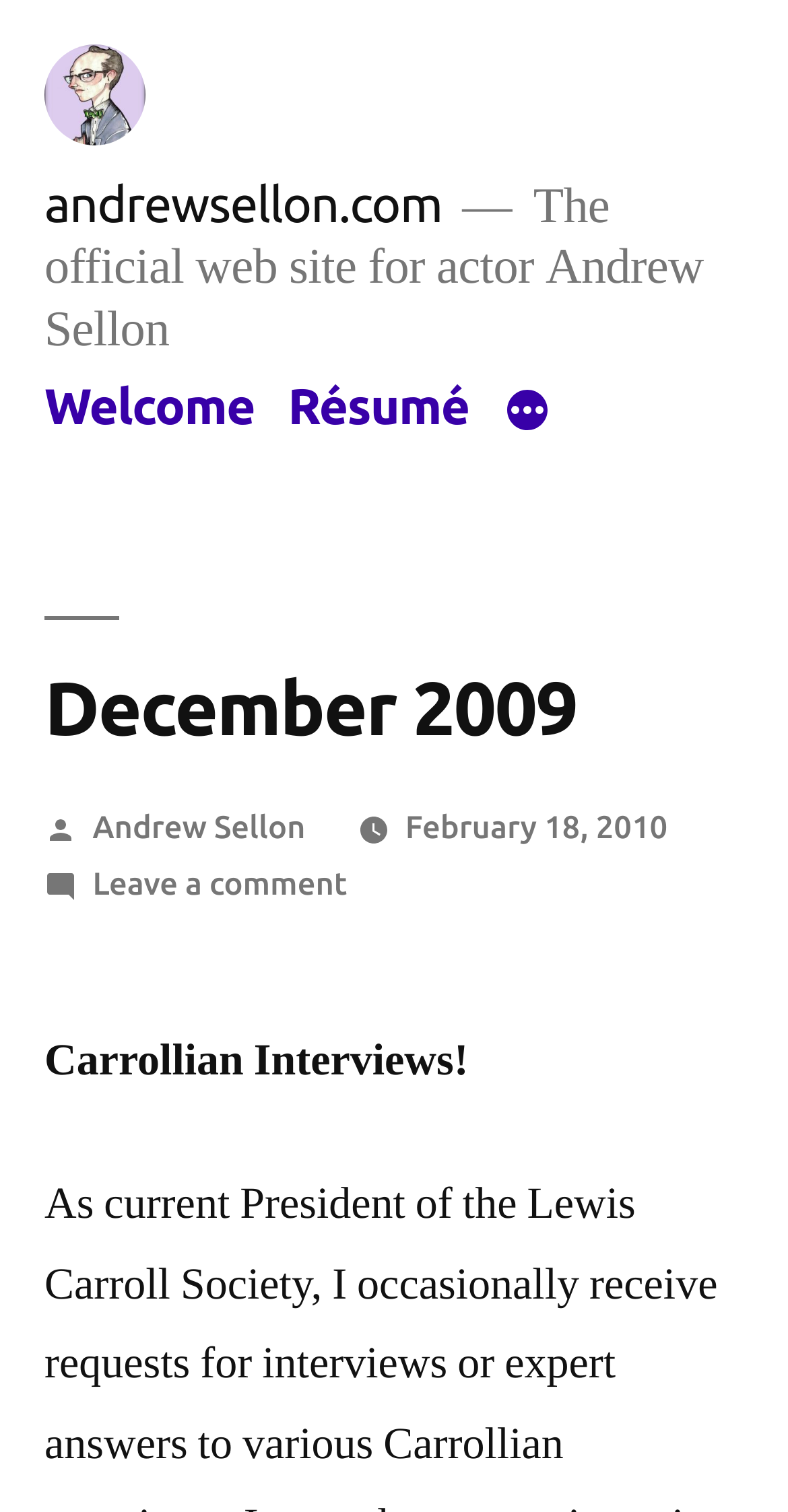Using the provided description 2, find the bounding box coordinates for the UI element. Provide the coordinates in (top-left x, top-left y, bottom-right x, bottom-right y) format, ensuring all values are between 0 and 1.

None